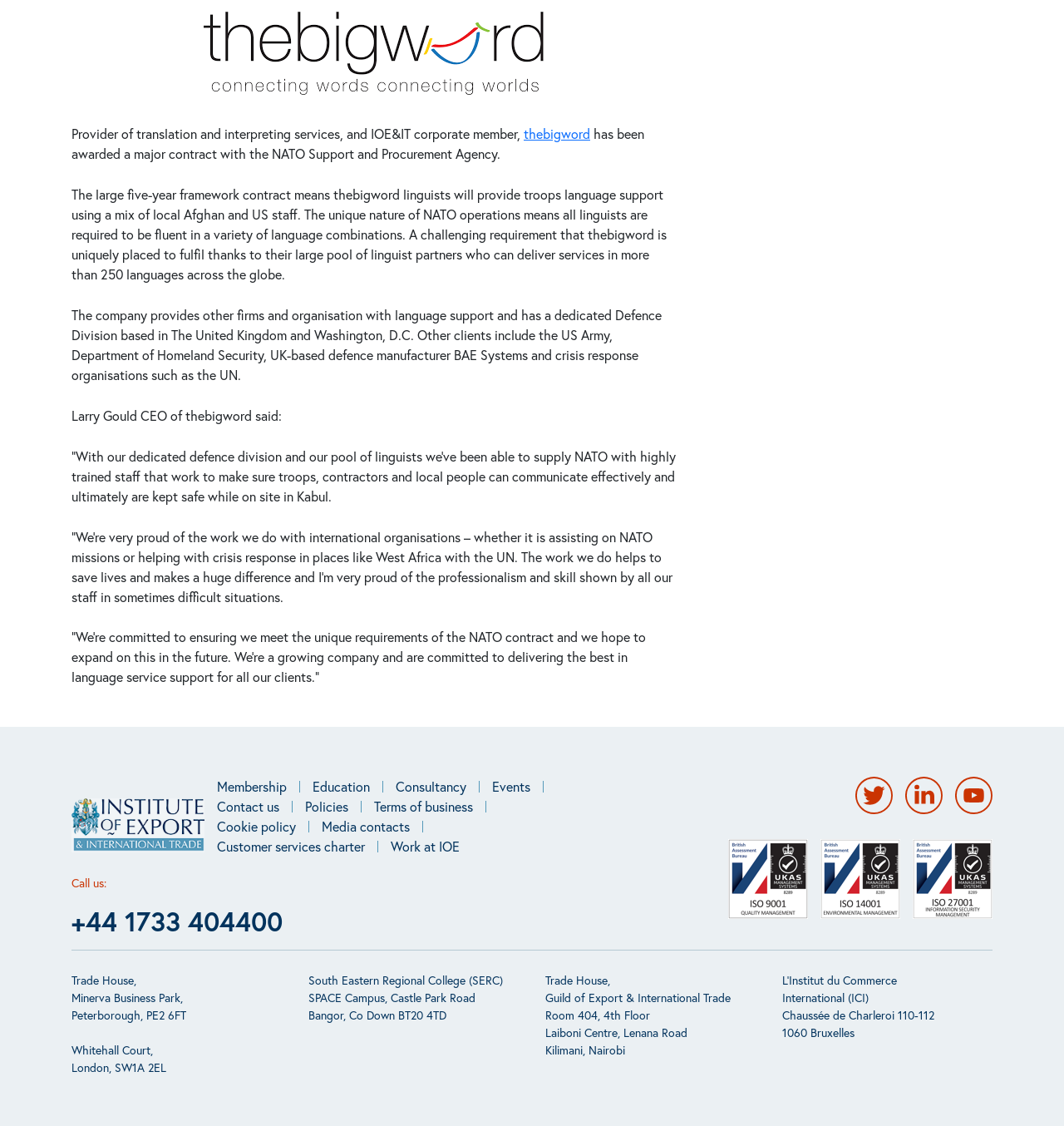Using the provided element description: "Cookie policy", identify the bounding box coordinates. The coordinates should be four floats between 0 and 1 in the order [left, top, right, bottom].

[0.204, 0.726, 0.302, 0.743]